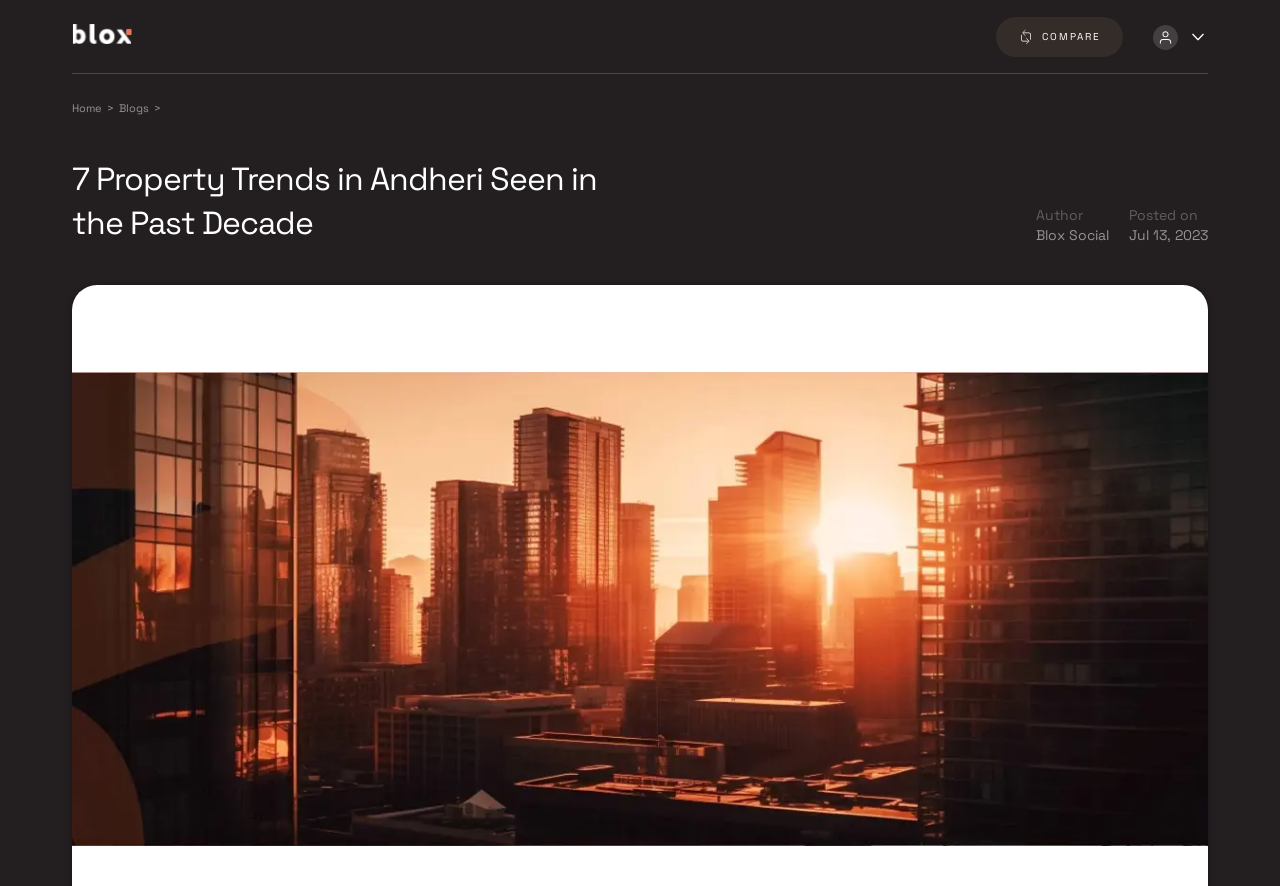Use the information in the screenshot to answer the question comprehensively: What is the name of the neighborhood being discussed?

The webpage is discussing property trends in a specific neighborhood, and the heading '7 Property Trends in Andheri Seen in the Past Decade' indicates that the neighborhood being discussed is Andheri.